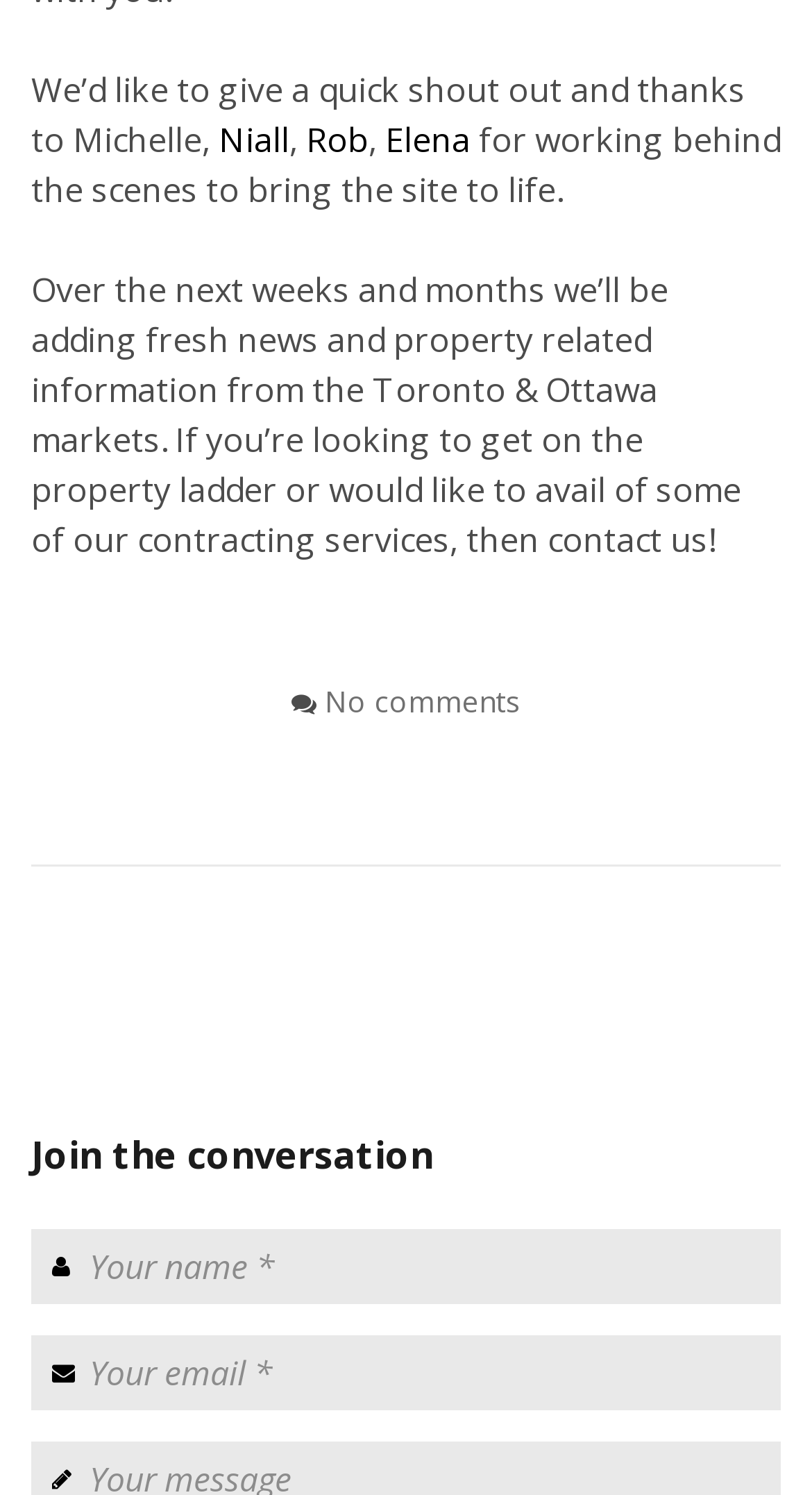Identify the coordinates of the bounding box for the element described below: "Rob". Return the coordinates as four float numbers between 0 and 1: [left, top, right, bottom].

[0.377, 0.078, 0.454, 0.108]